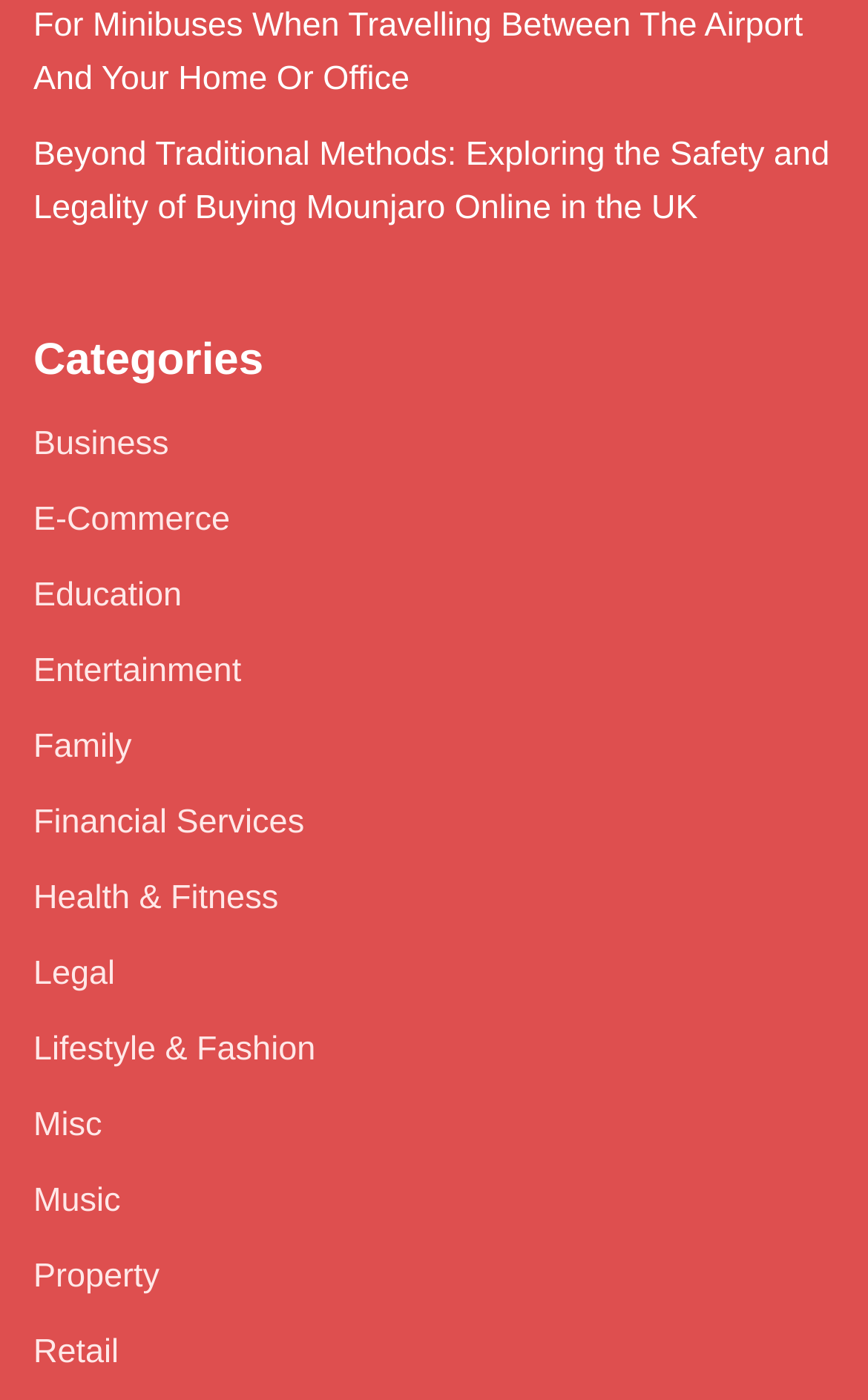Determine the bounding box for the UI element that matches this description: "Financial Services".

[0.038, 0.574, 0.351, 0.601]